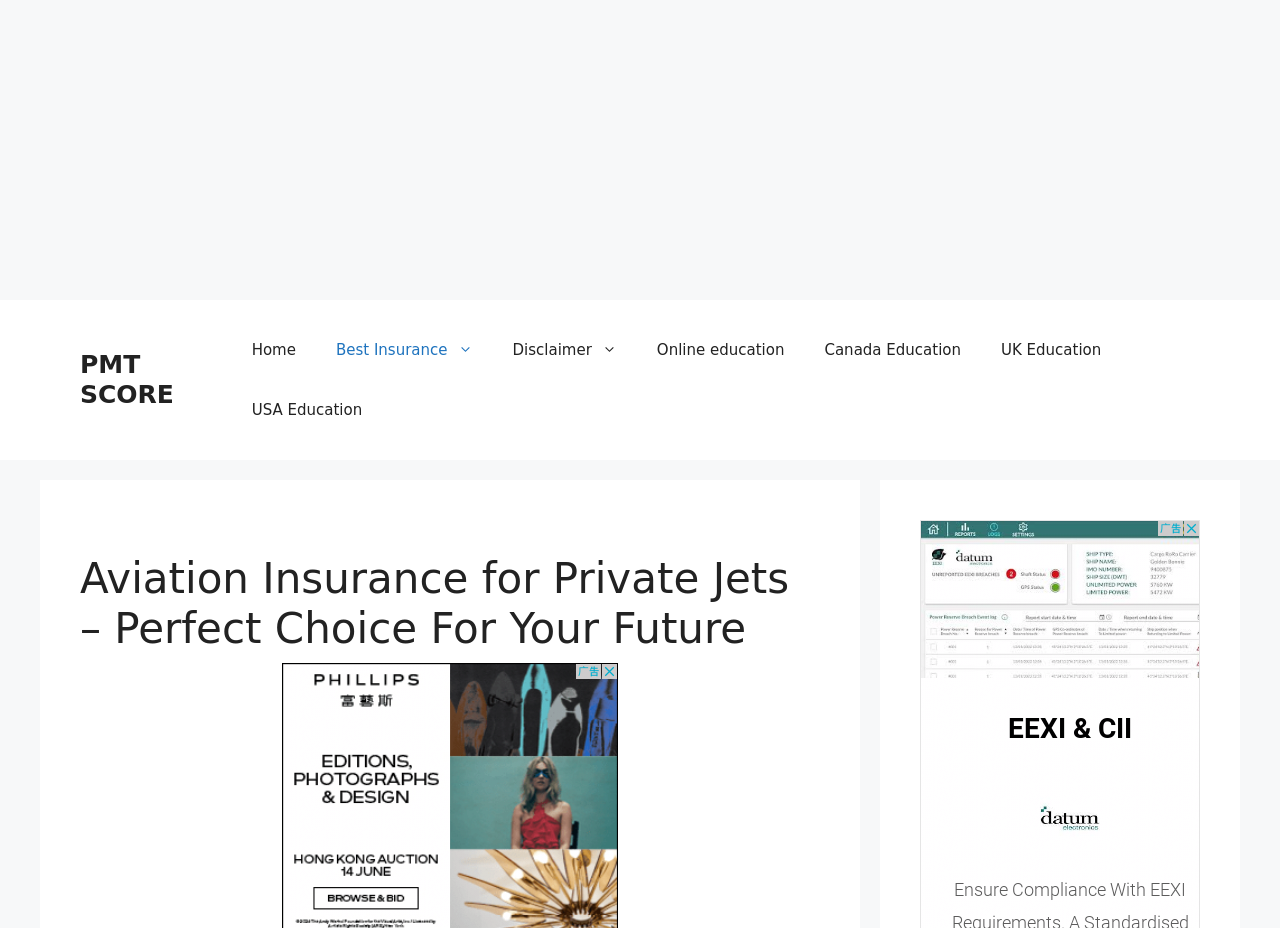Given the element description "Home", identify the bounding box of the corresponding UI element.

[0.181, 0.345, 0.247, 0.409]